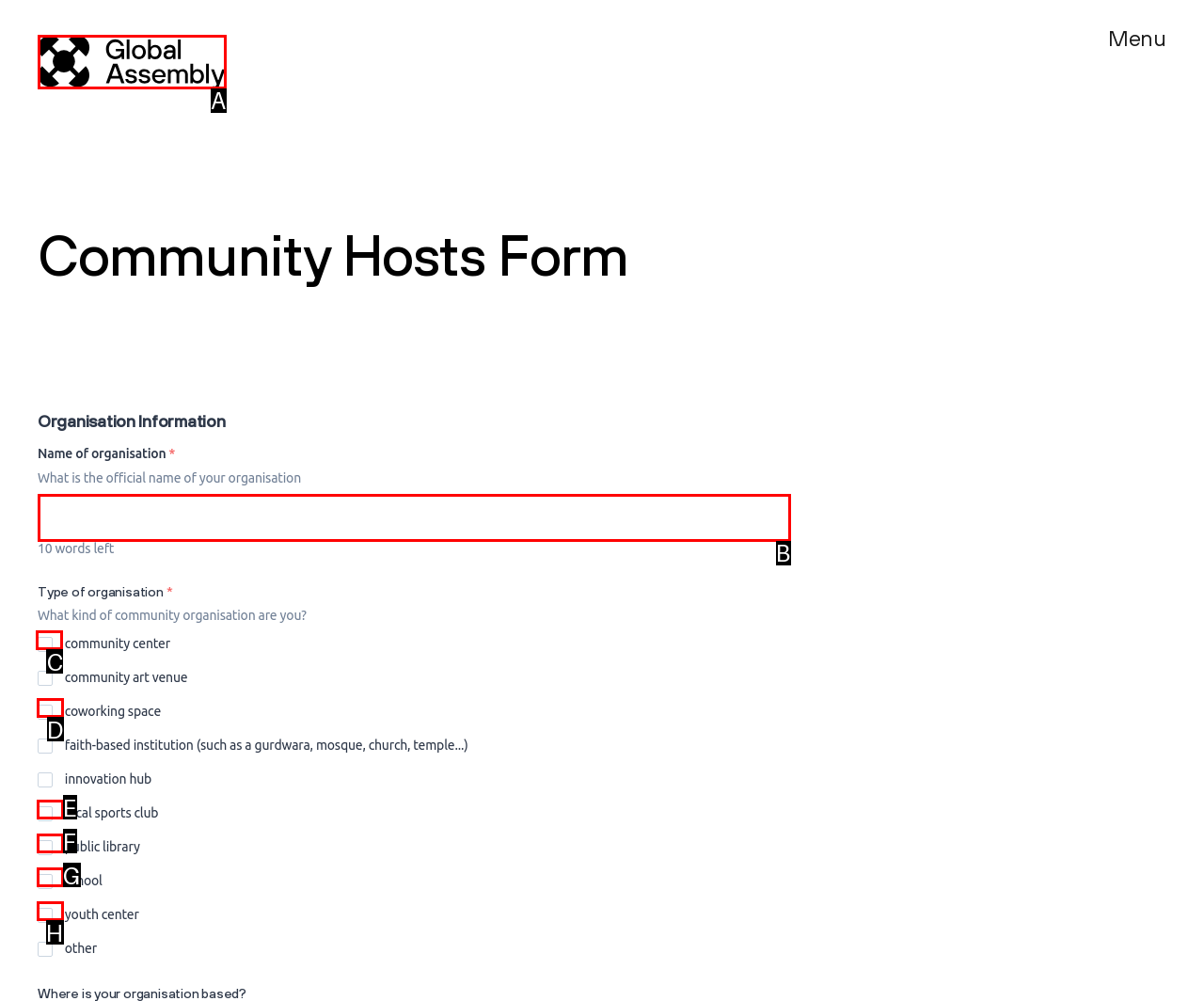Point out the option that needs to be clicked to fulfill the following instruction: Check the community center checkbox
Answer with the letter of the appropriate choice from the listed options.

C